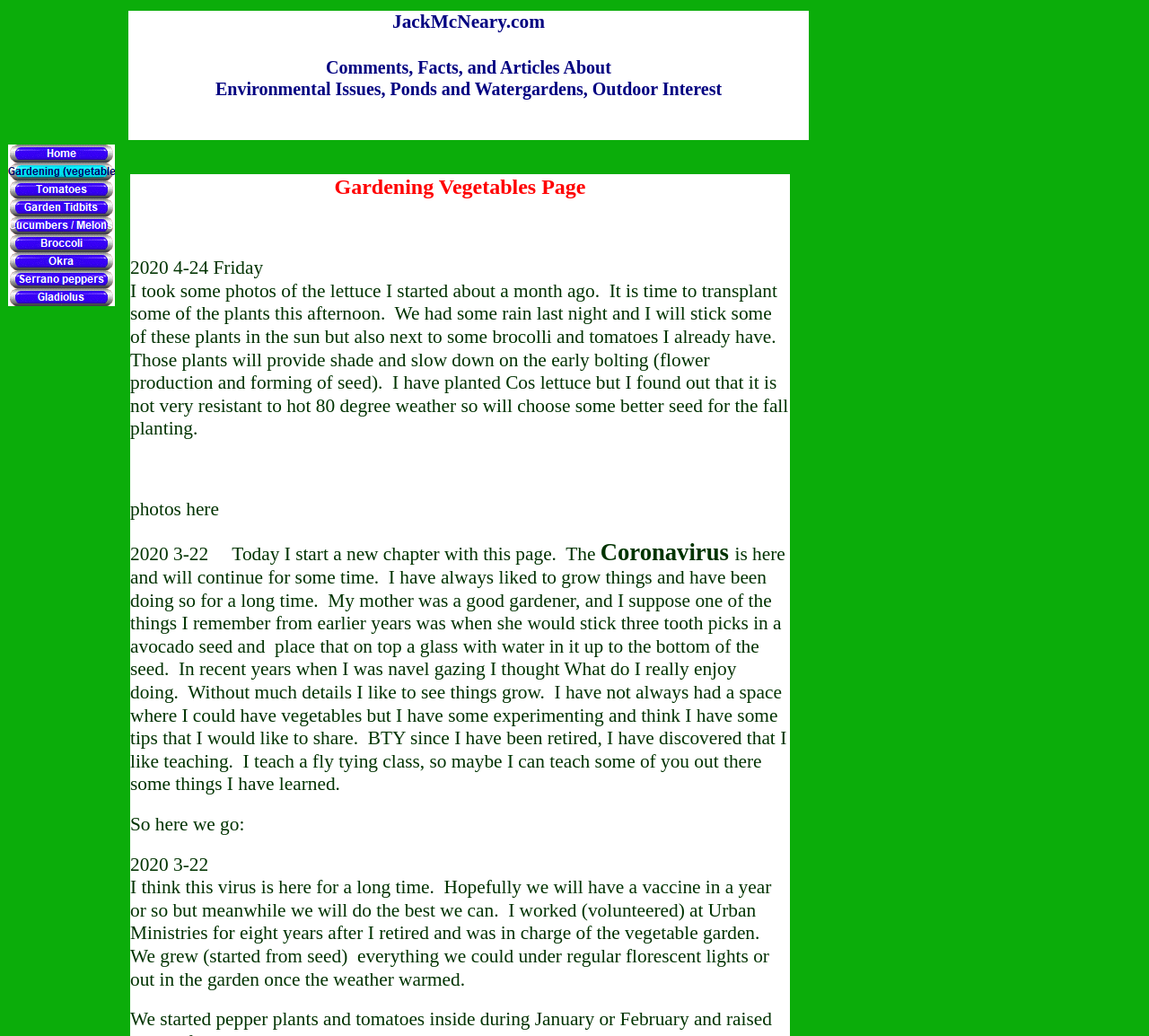Please identify the bounding box coordinates of the element's region that needs to be clicked to fulfill the following instruction: "View Tomatoes". The bounding box coordinates should consist of four float numbers between 0 and 1, i.e., [left, top, right, bottom].

[0.007, 0.179, 0.1, 0.194]